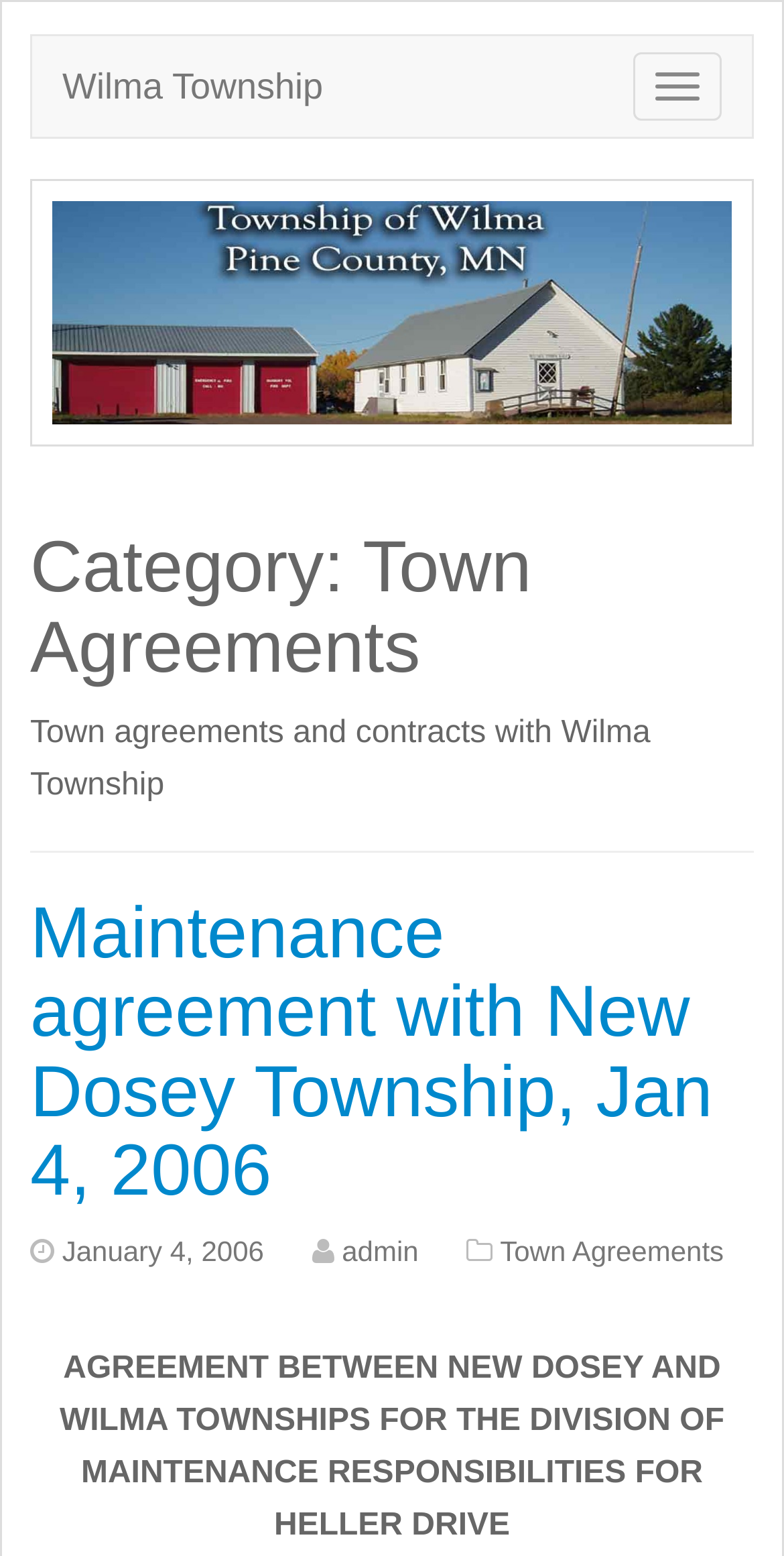What is the date of the maintenance agreement with New Dosey Township?
Carefully analyze the image and provide a detailed answer to the question.

The date of the maintenance agreement with New Dosey Township can be found in the link 'Maintenance agreement with New Dosey Township, Jan 4, 2006' and also in the separate link 'January 4, 2006'.